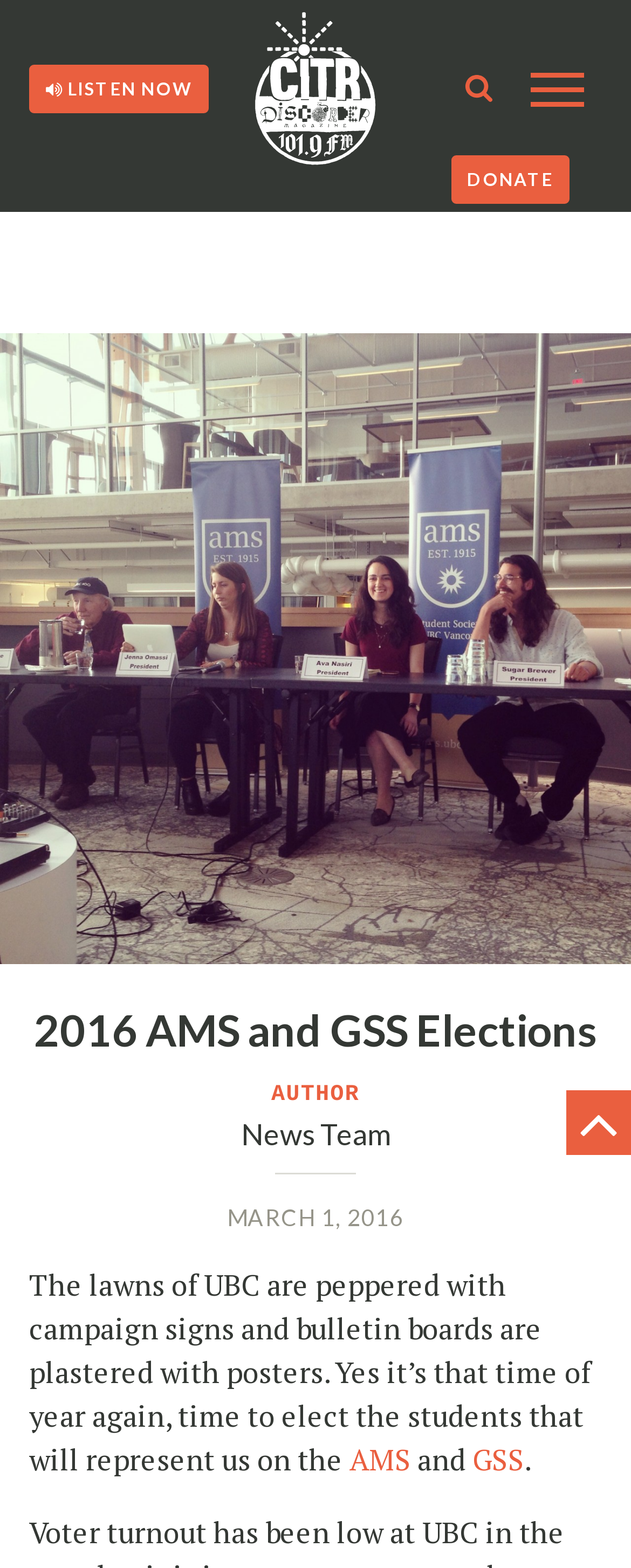Please identify the bounding box coordinates of the area that needs to be clicked to follow this instruction: "Read the news article".

[0.046, 0.807, 0.936, 0.943]